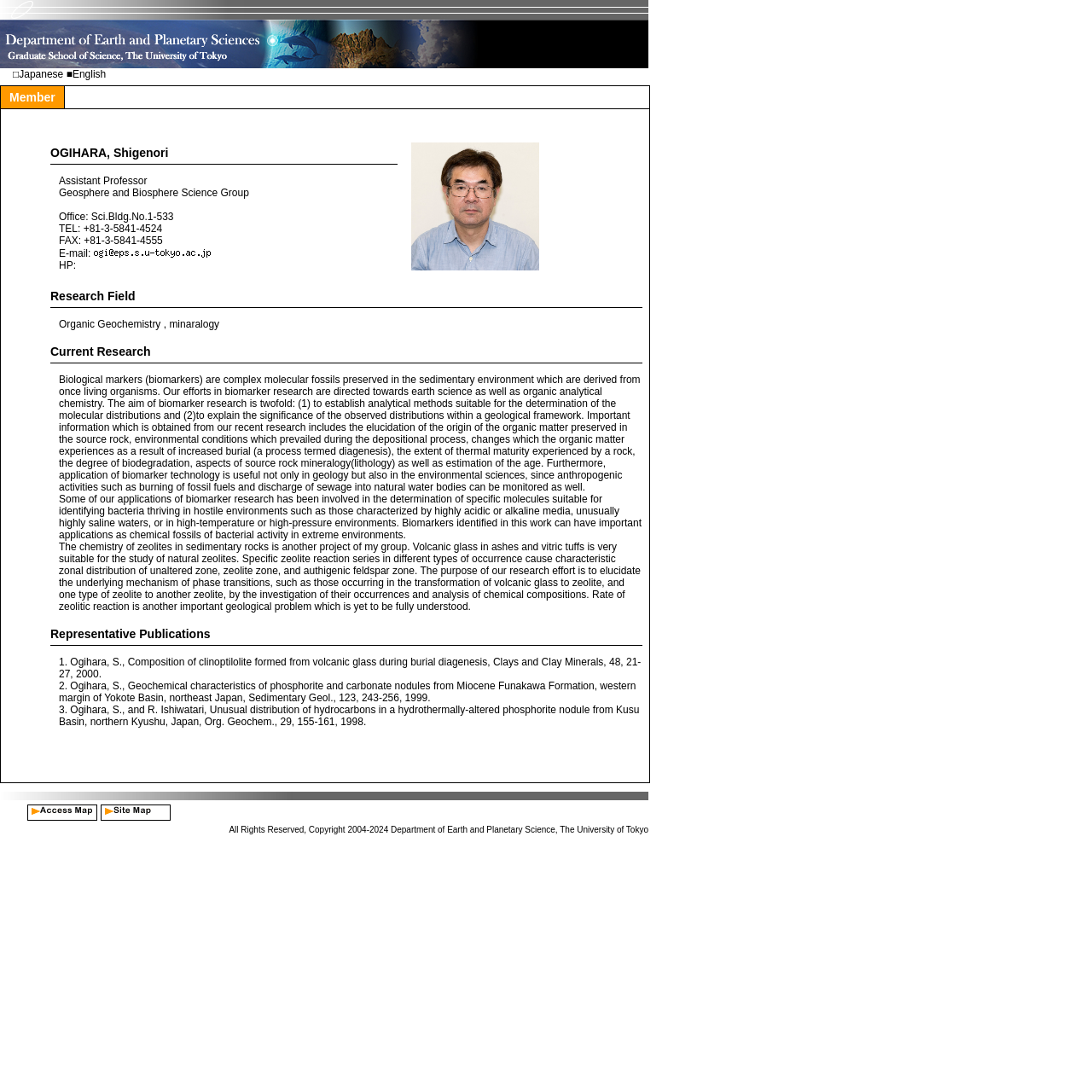What is the researcher's field of study?
Please analyze the image and answer the question with as much detail as possible.

The researcher's field of study is mentioned in the text 'Research Field Organic Geochemistry, minaralogy' with the ID 47, which is a child element of the LayoutTableCell with ID 43. This text is part of the researcher's profile, which describes their research interests and expertise.